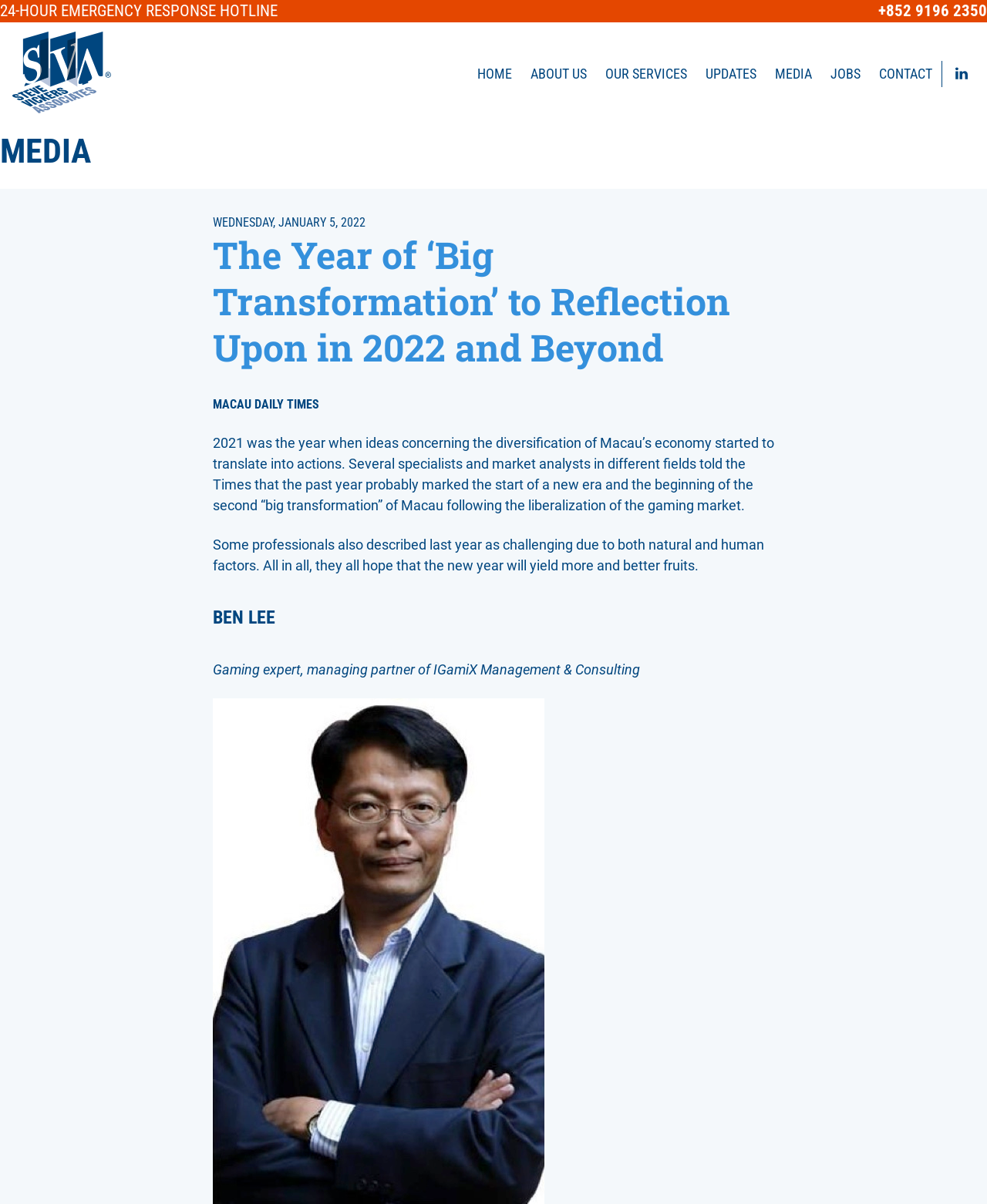Could you determine the bounding box coordinates of the clickable element to complete the instruction: "Call the 24-hour emergency response hotline"? Provide the coordinates as four float numbers between 0 and 1, i.e., [left, top, right, bottom].

[0.89, 0.003, 1.0, 0.016]